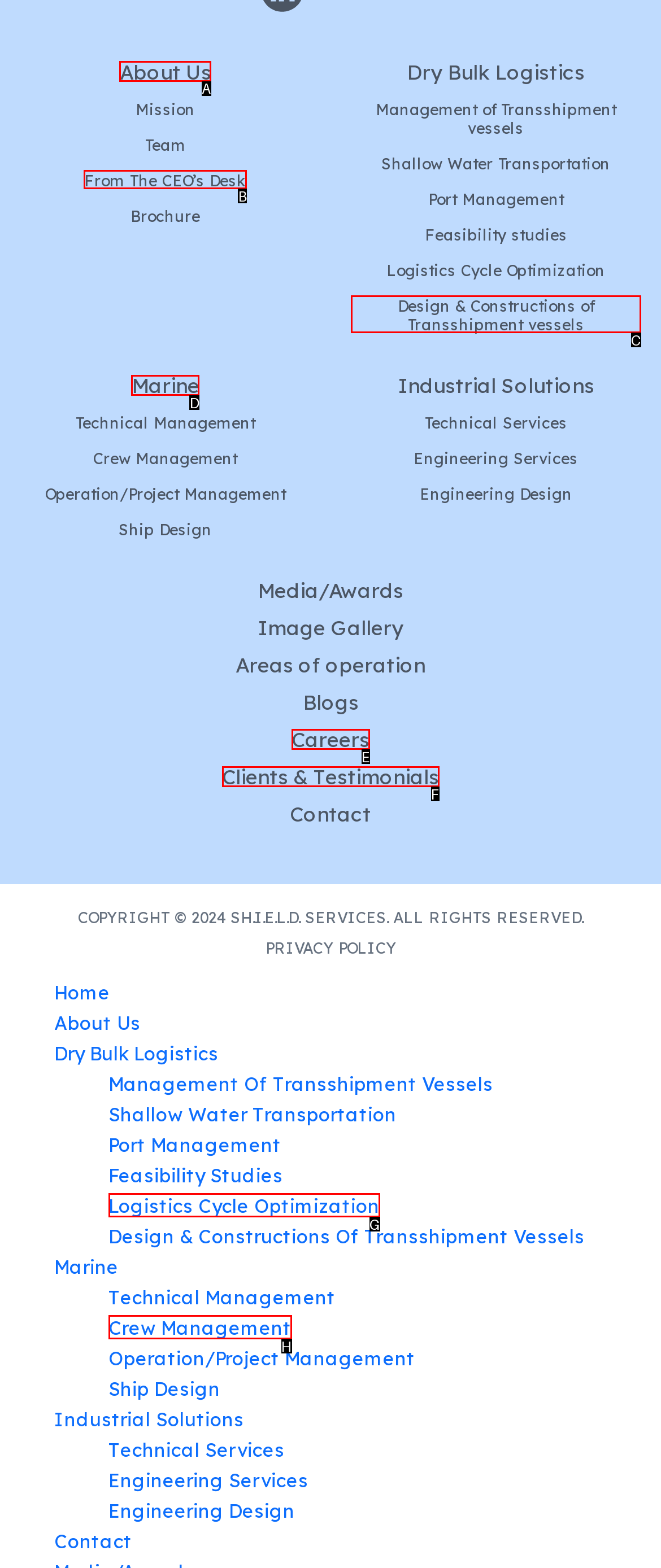Tell me which one HTML element I should click to complete the following task: Click on About Us Answer with the option's letter from the given choices directly.

A